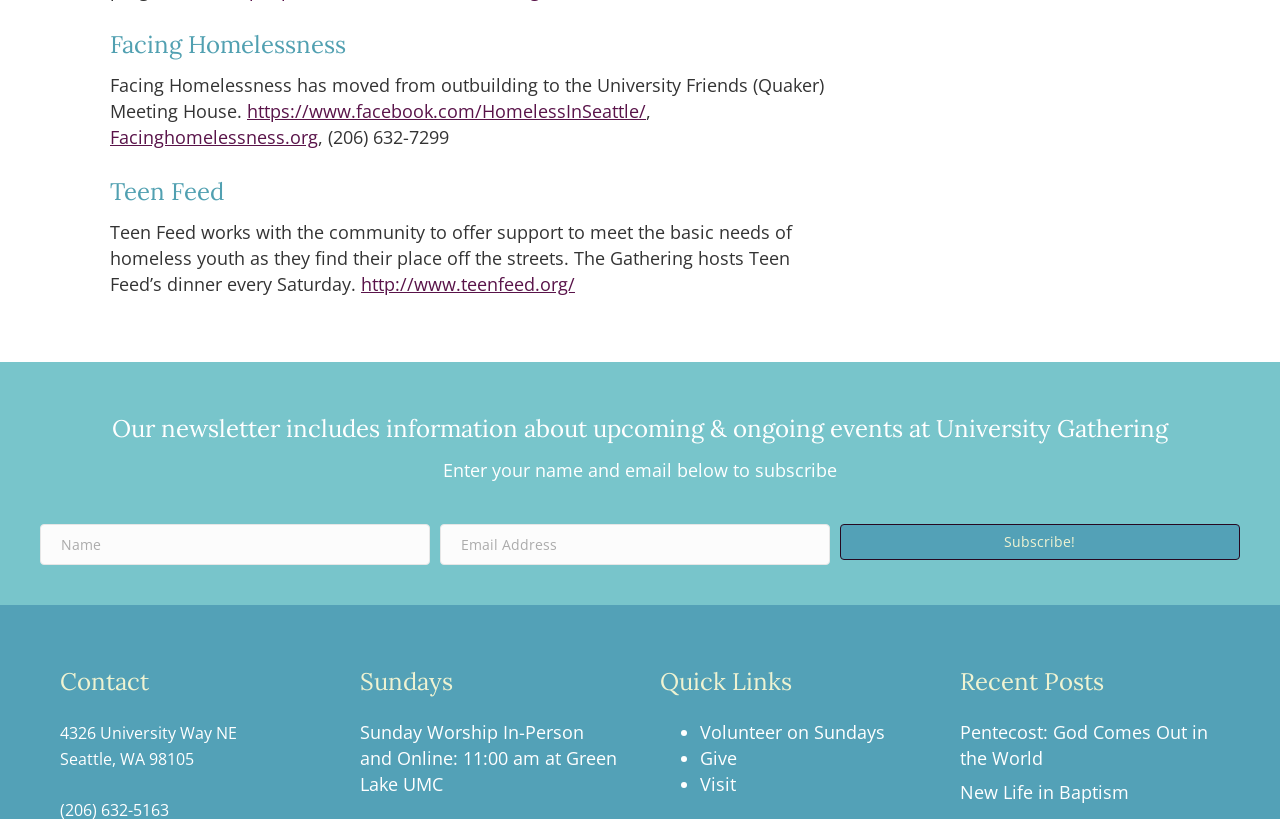What is the purpose of Teen Feed?
Using the image, respond with a single word or phrase.

Support homeless youth